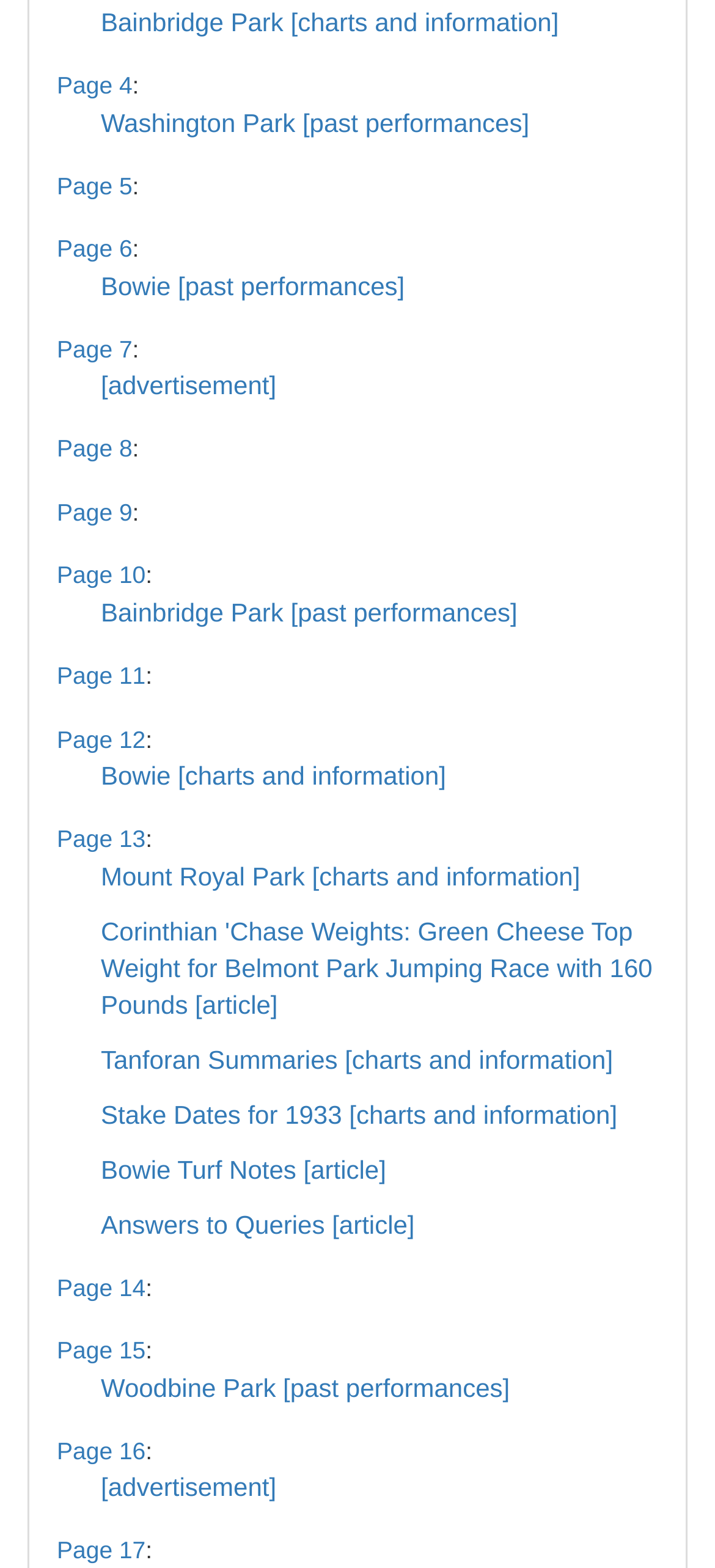Give a succinct answer to this question in a single word or phrase: 
What is the name of the article about weights for a jumping race?

Corinthian 'Chase Weights